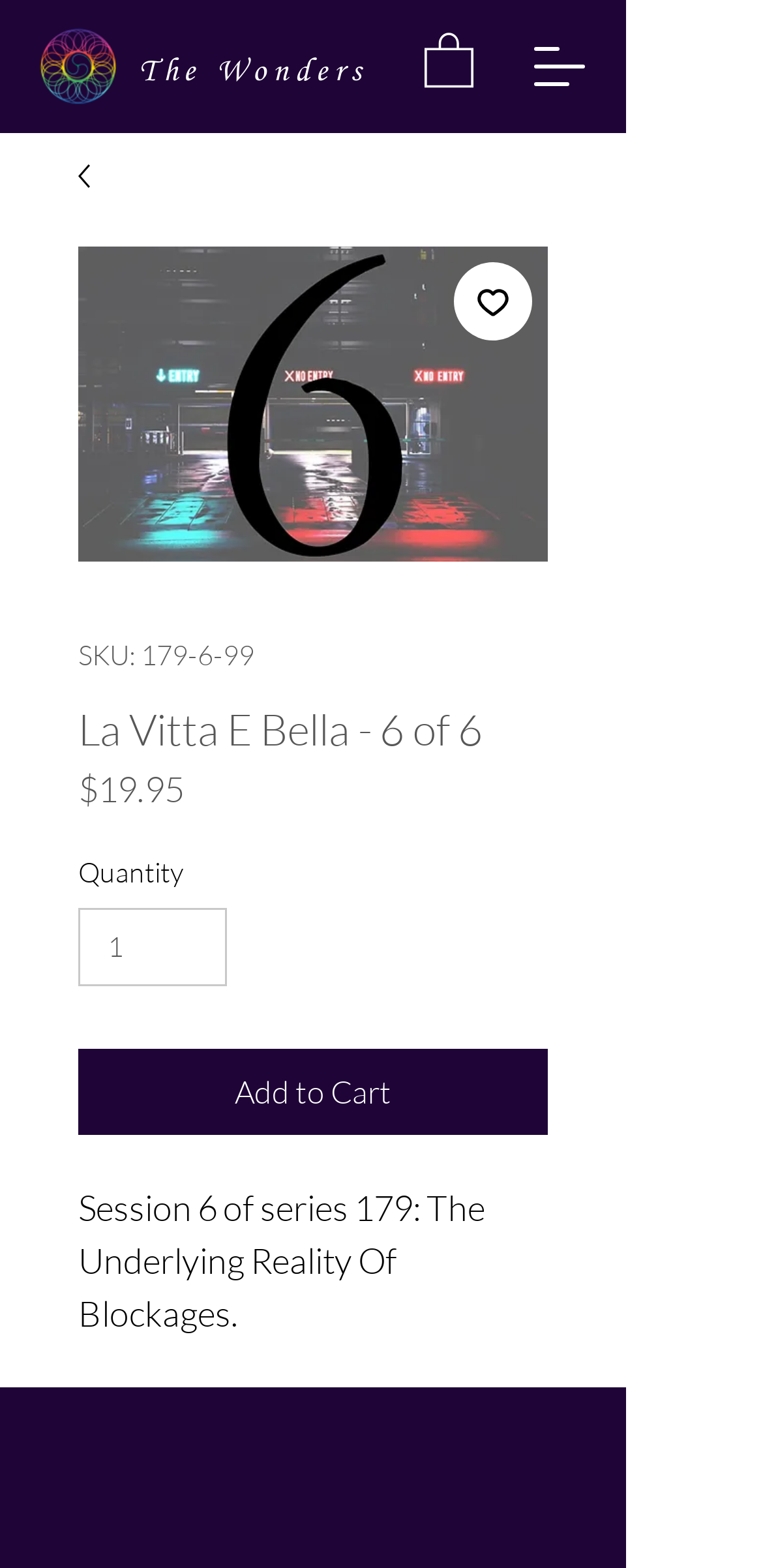Can you determine the main header of this webpage?

La Vitta E Bella - 6 of 6